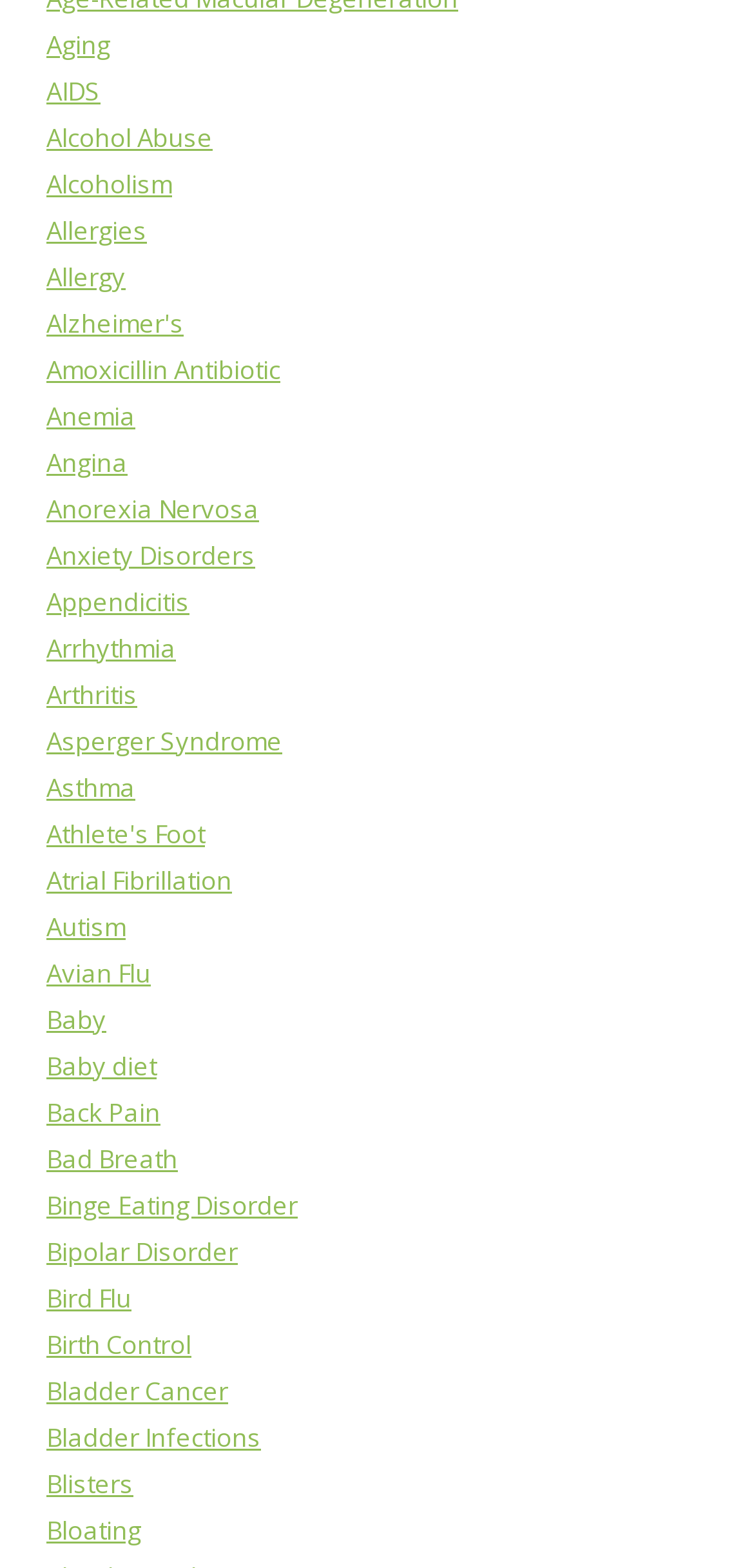Locate the bounding box coordinates of the segment that needs to be clicked to meet this instruction: "Learn about Aging".

[0.062, 0.017, 0.146, 0.039]